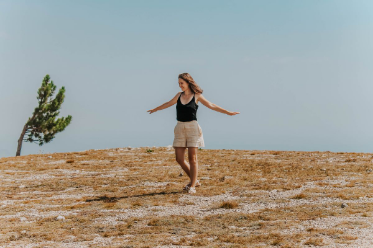What is the texture of the ground beneath her feet?
Could you give a comprehensive explanation in response to this question?

According to the caption, the dry, textured ground beneath her feet reflects a sense of adventure, which suggests that the ground has a dry and textured surface.